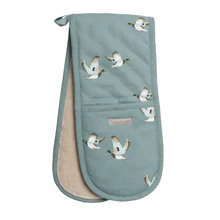What is the oven glove suitable for?
Please answer the question with a single word or phrase, referencing the image.

Baking, cooking, and kitchen decor